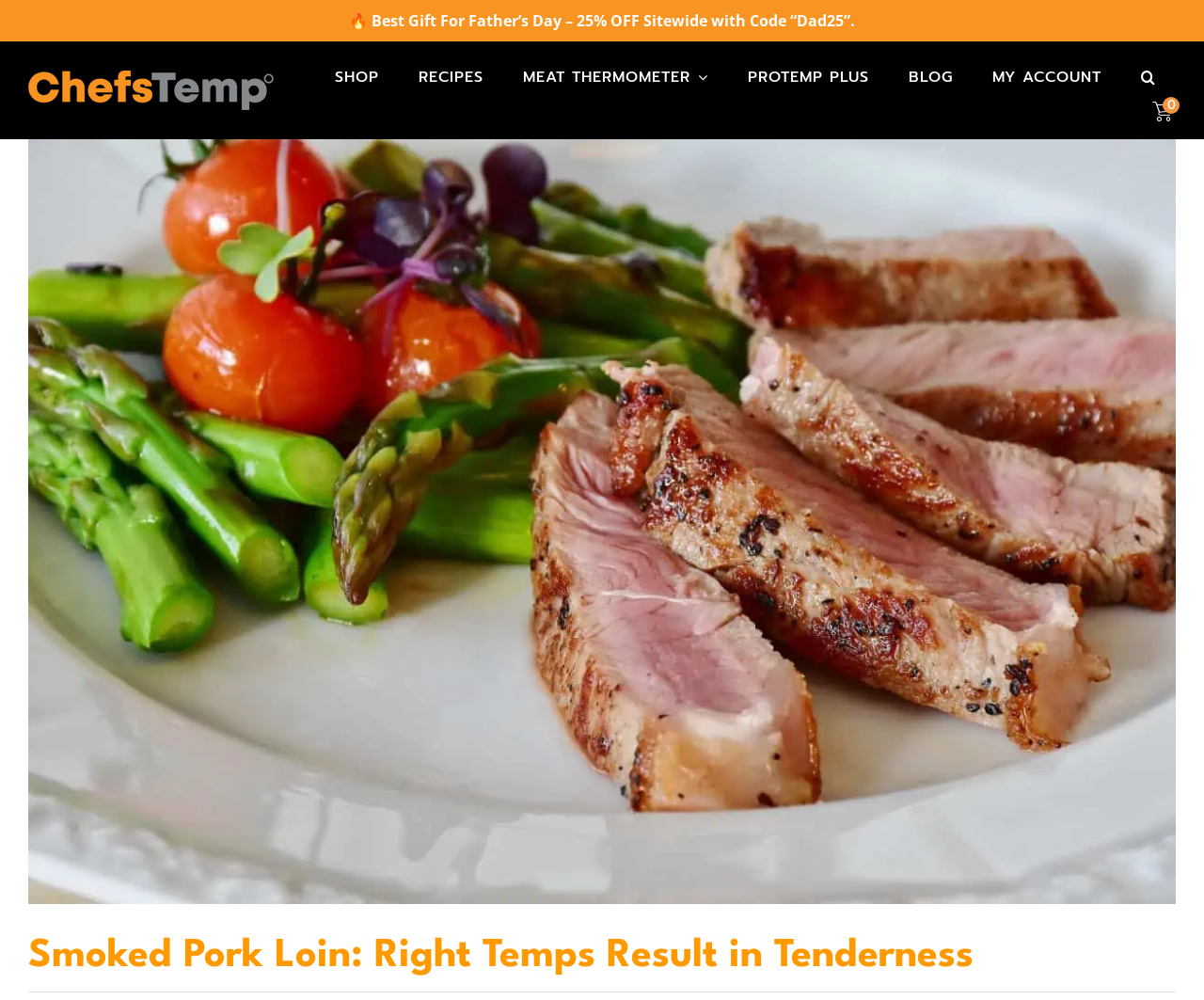Specify the bounding box coordinates of the area to click in order to execute this command: 'Click on the 'MY ACCOUNT' link'. The coordinates should consist of four float numbers ranging from 0 to 1, and should be formatted as [left, top, right, bottom].

[0.82, 0.06, 0.92, 0.094]